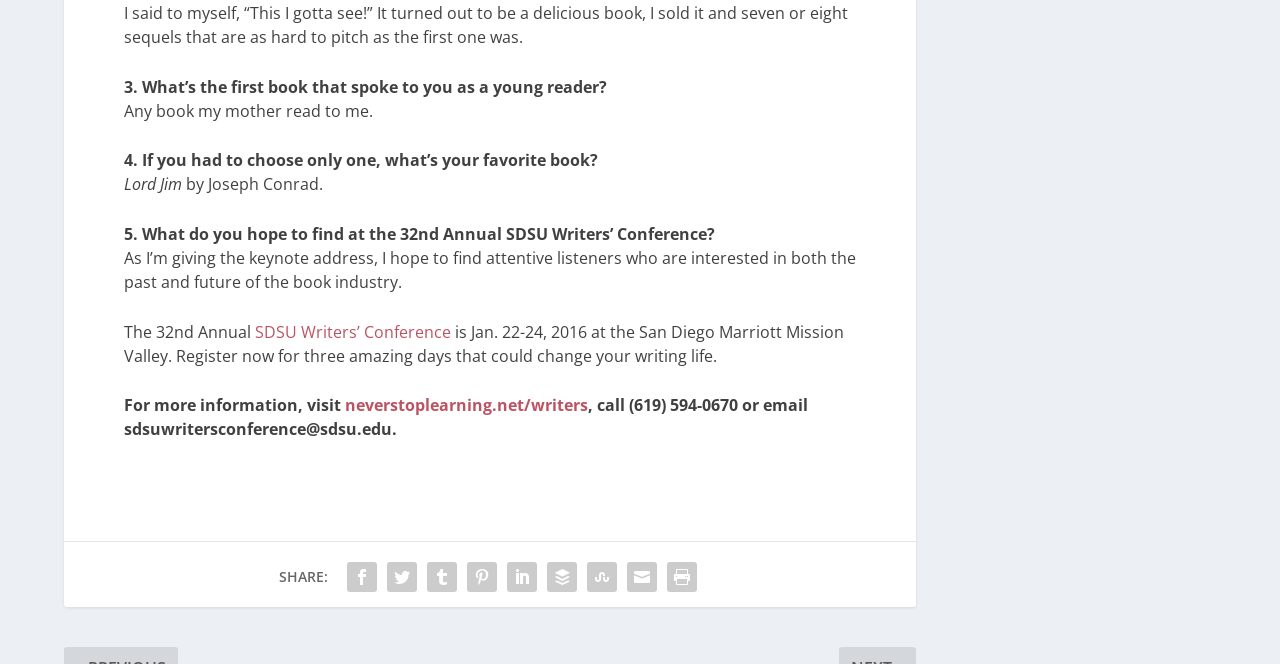What is the favorite book of the speaker?
Using the information from the image, answer the question thoroughly.

The answer can be found in the text '4. If you had to choose only one, what’s your favorite book?' followed by 'Lord Jim' which is the title of the book, and then 'by Joseph Conrad.' which is the author's name.